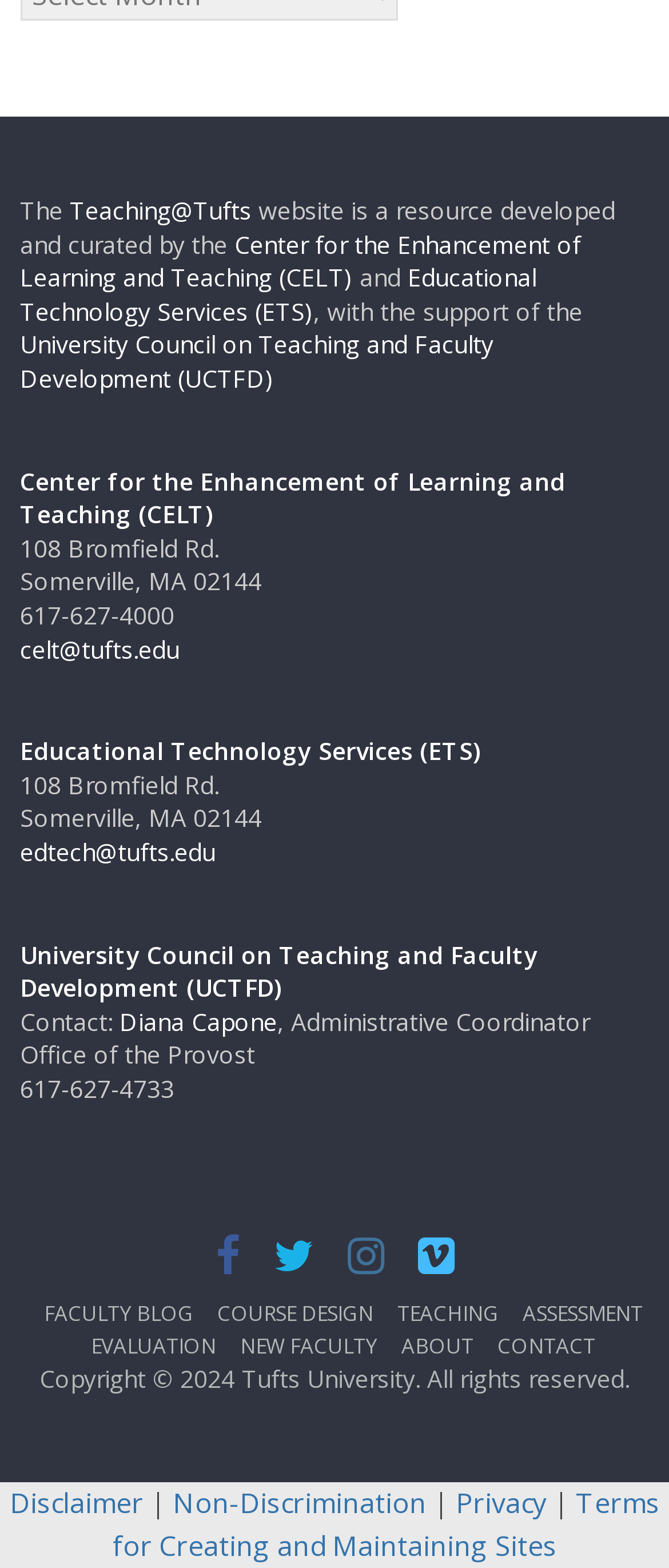Please indicate the bounding box coordinates for the clickable area to complete the following task: "View the contact information of Diana Capone". The coordinates should be specified as four float numbers between 0 and 1, i.e., [left, top, right, bottom].

[0.179, 0.641, 0.415, 0.662]